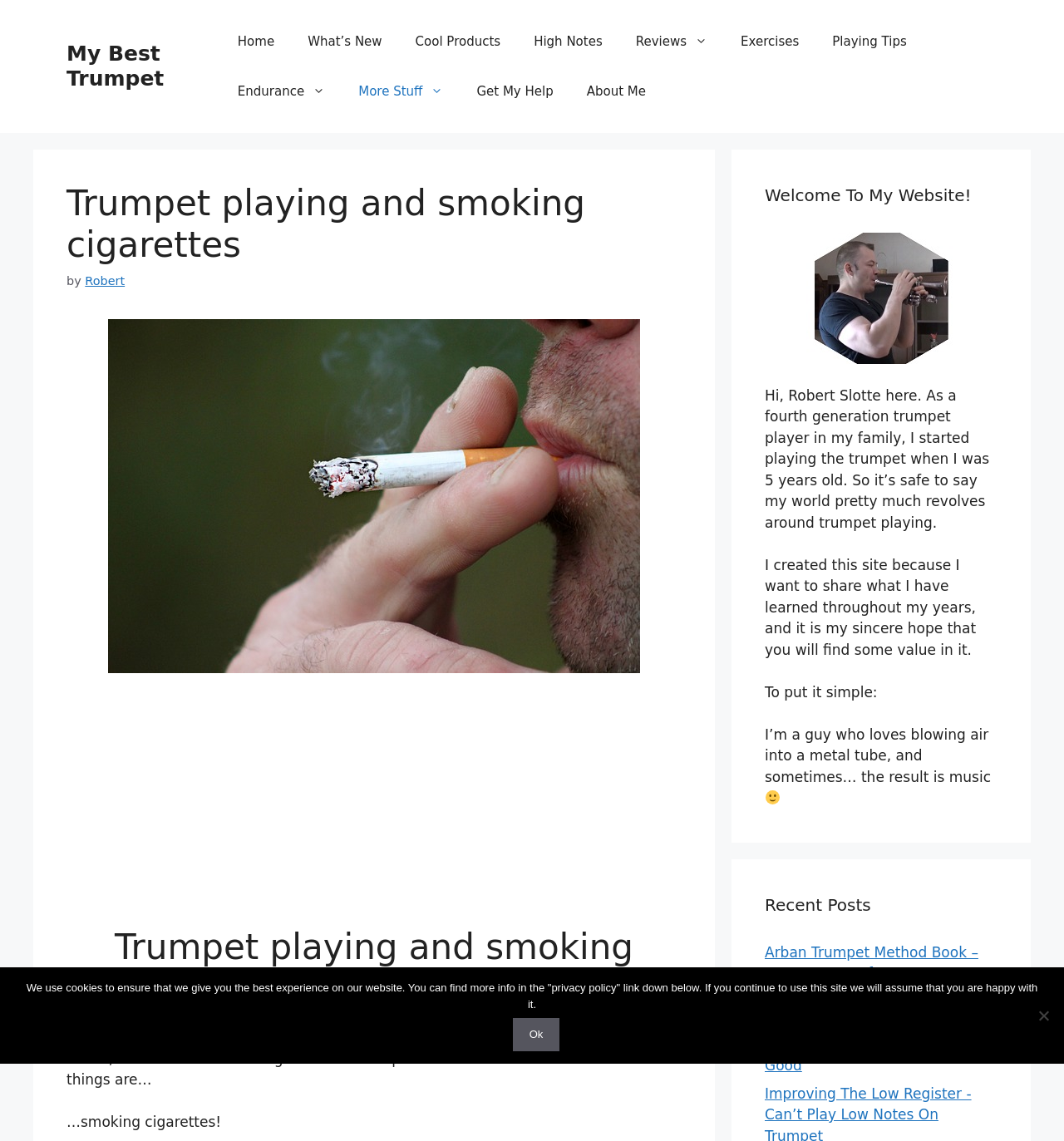Identify the bounding box coordinates for the UI element described as: "Get My Help".

[0.432, 0.058, 0.536, 0.102]